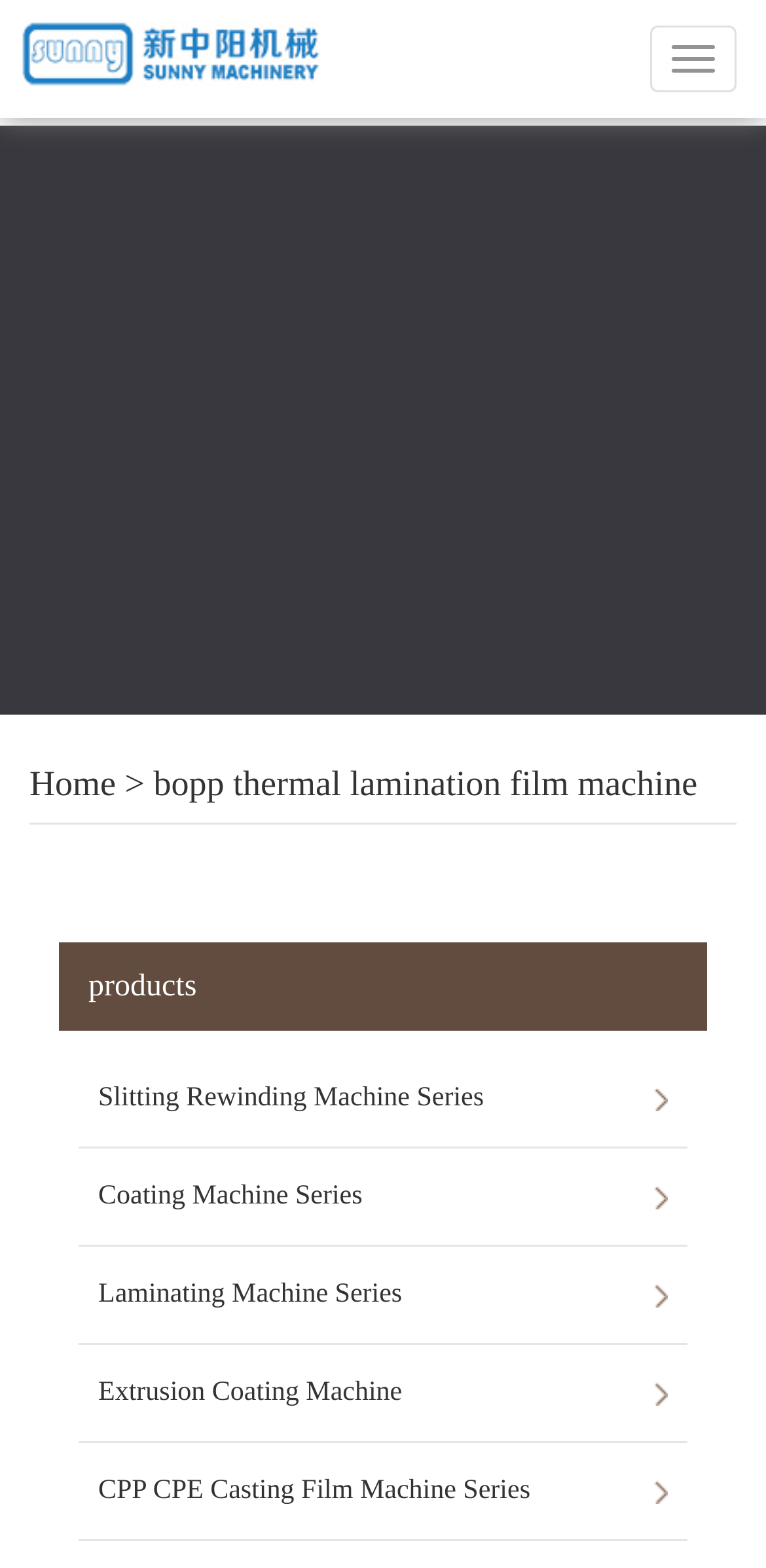What types of machines are listed on the webpage?
Based on the visual details in the image, please answer the question thoroughly.

I found the types of machines by looking at the links on the webpage, which include 'Slitting Rewinding Machine Series', 'Coating Machine Series', 'Laminating Machine Series', 'Extrusion Coating Machine', and 'CPP CPE Casting Film Machine Series'.